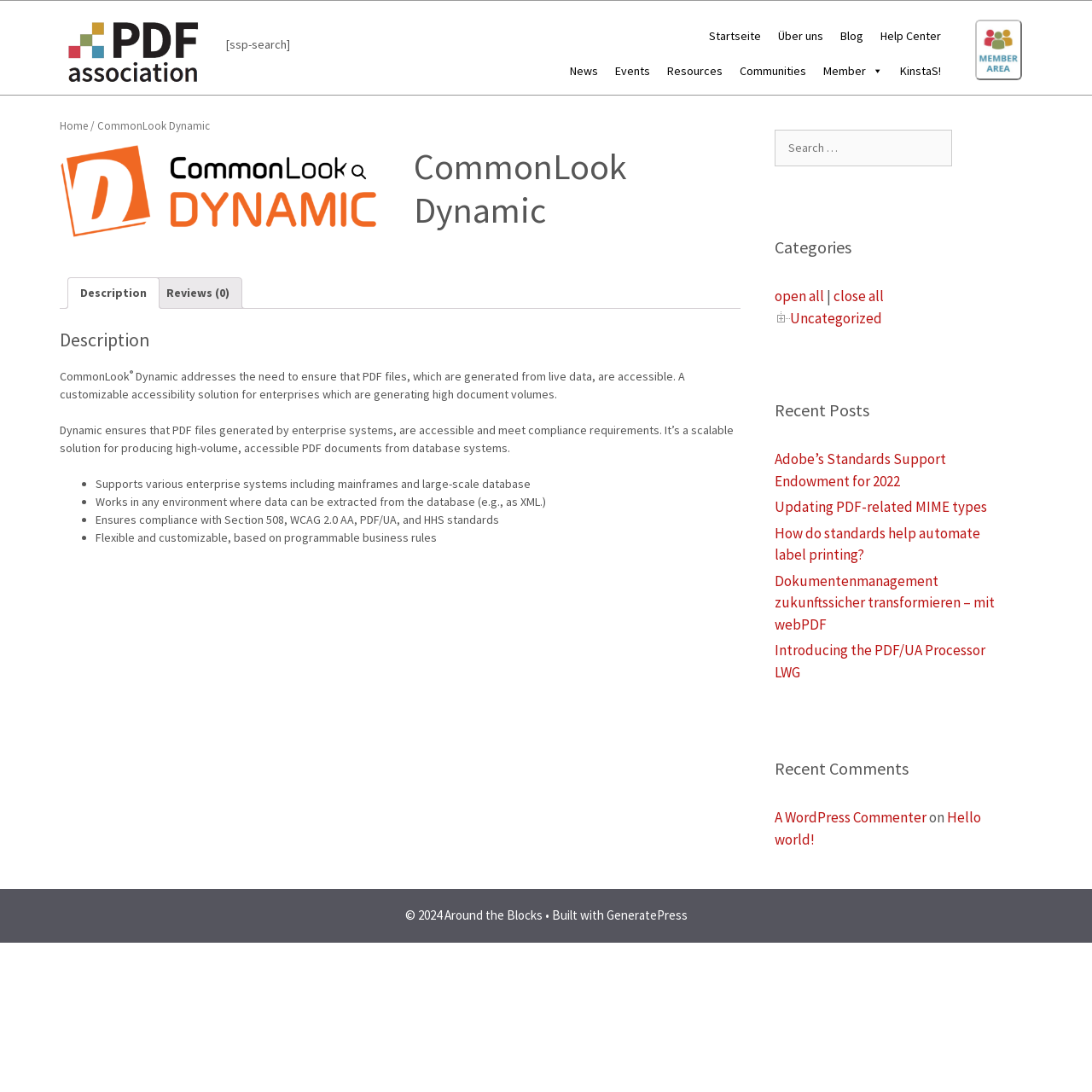What is the purpose of CommonLook Dynamic?
From the image, provide a succinct answer in one word or a short phrase.

Ensure PDF files are accessible